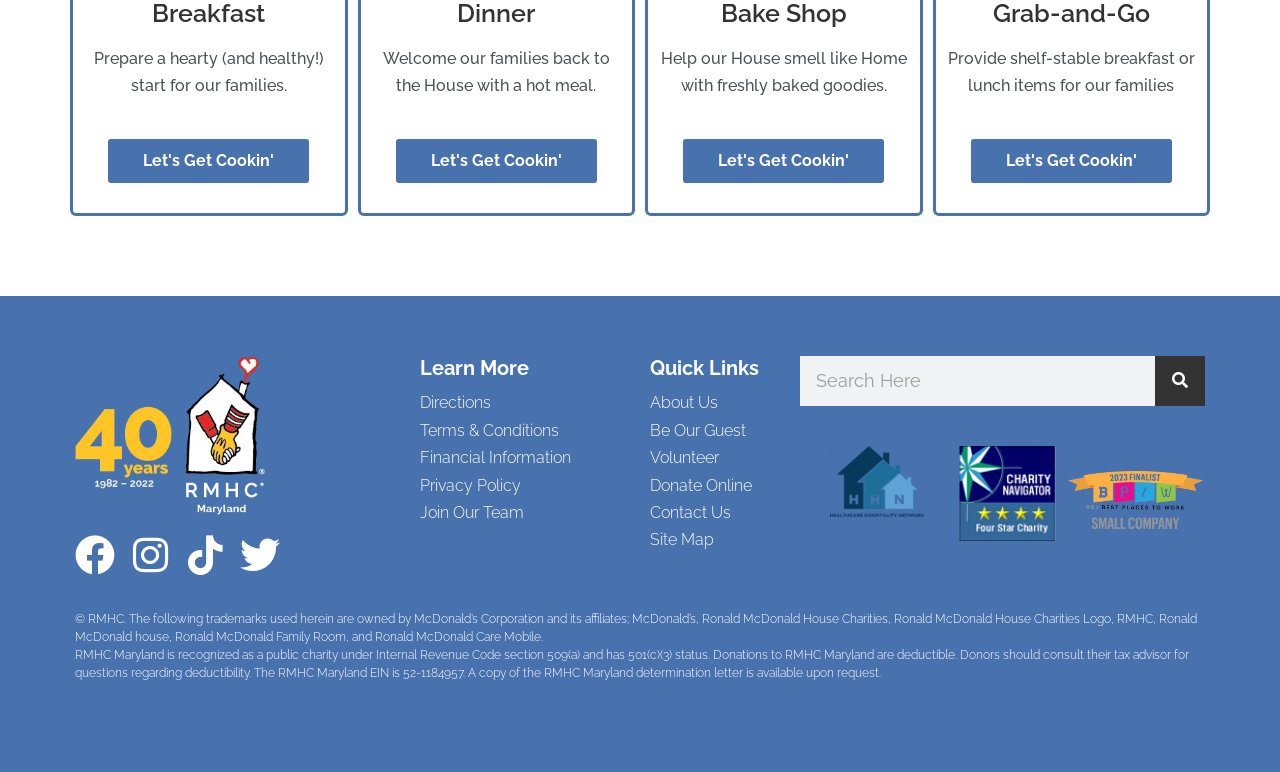Using the description "Custom Content & Marketing Services", predict the bounding box of the relevant HTML element.

None